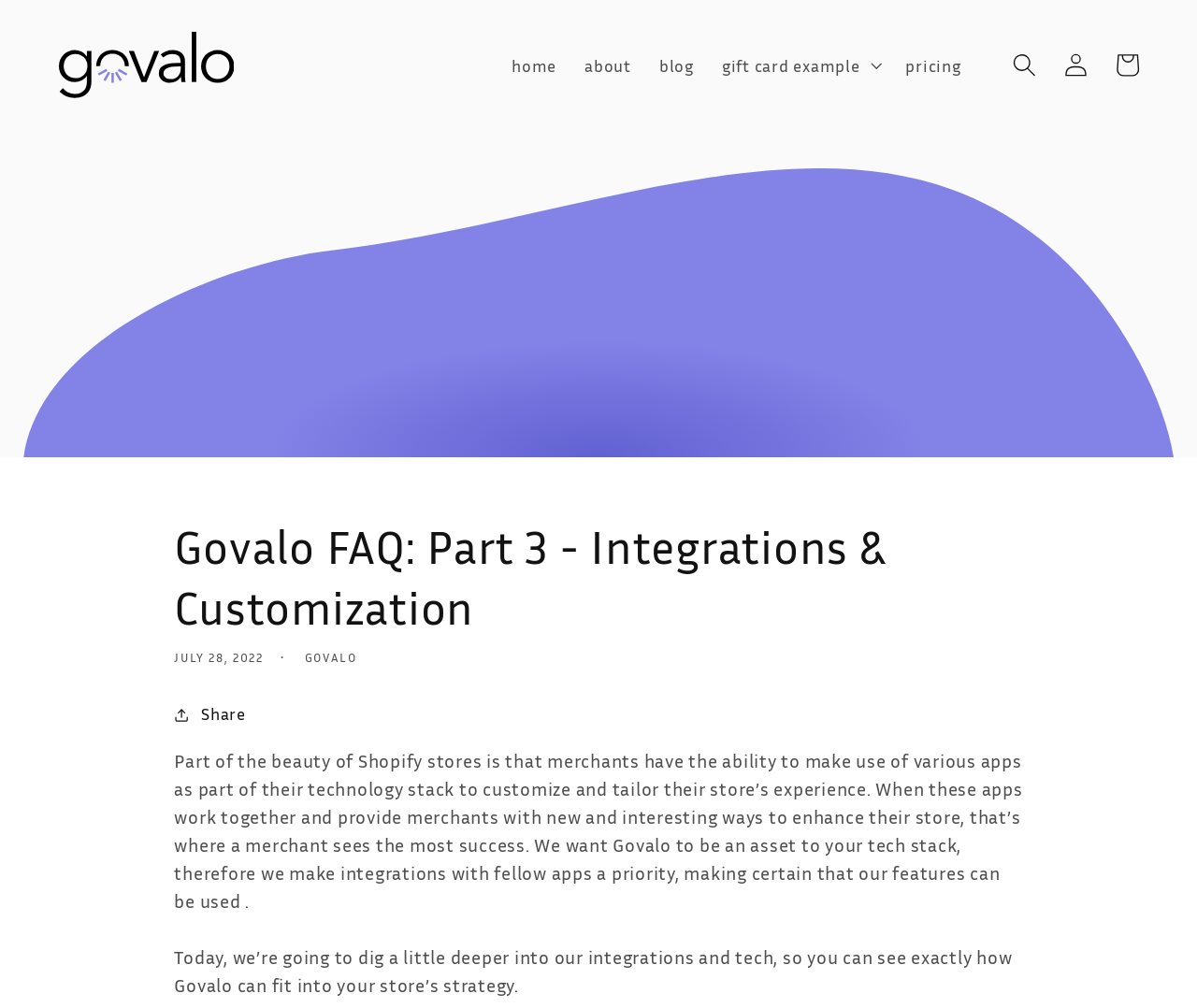Ascertain the bounding box coordinates for the UI element detailed here: "Blog". The coordinates should be provided as [left, top, right, bottom] with each value being a float between 0 and 1.

[0.539, 0.04, 0.591, 0.089]